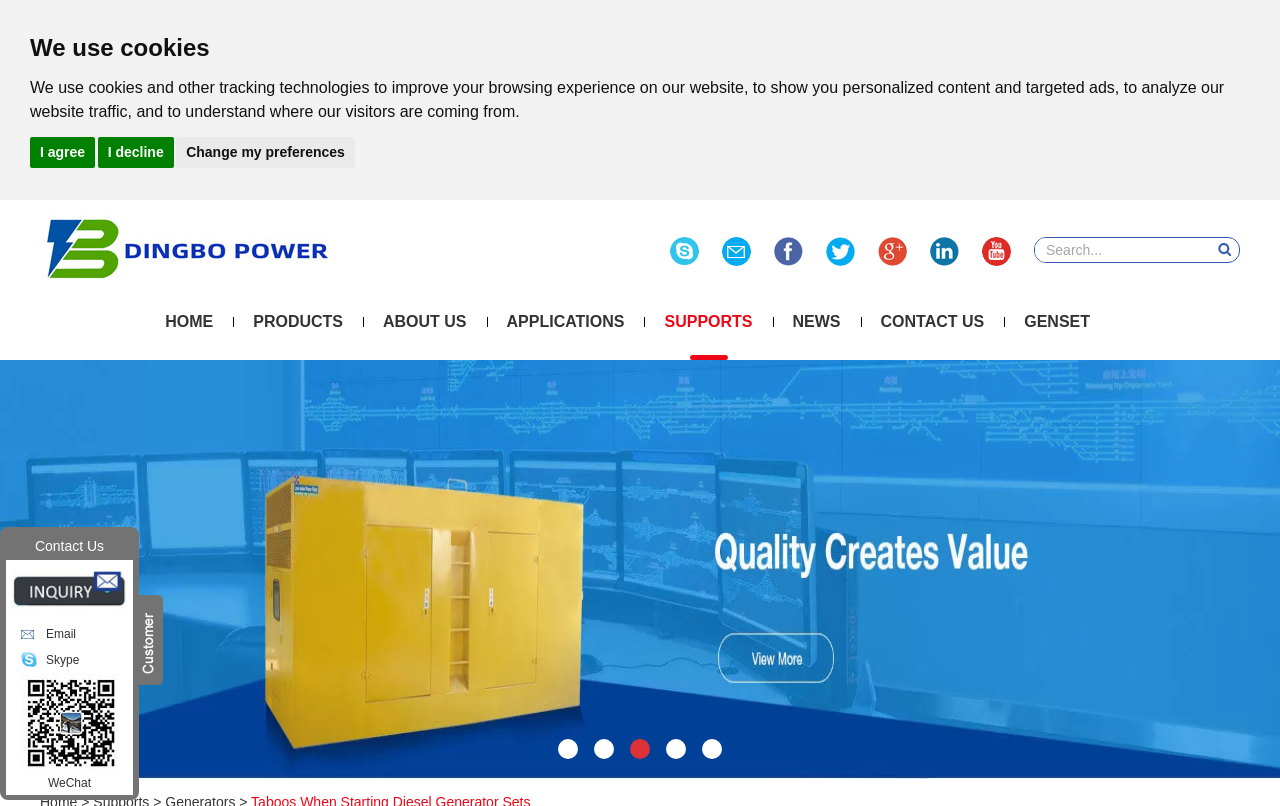Extract the bounding box for the UI element that matches this description: "Skype".

[0.016, 0.802, 0.093, 0.835]